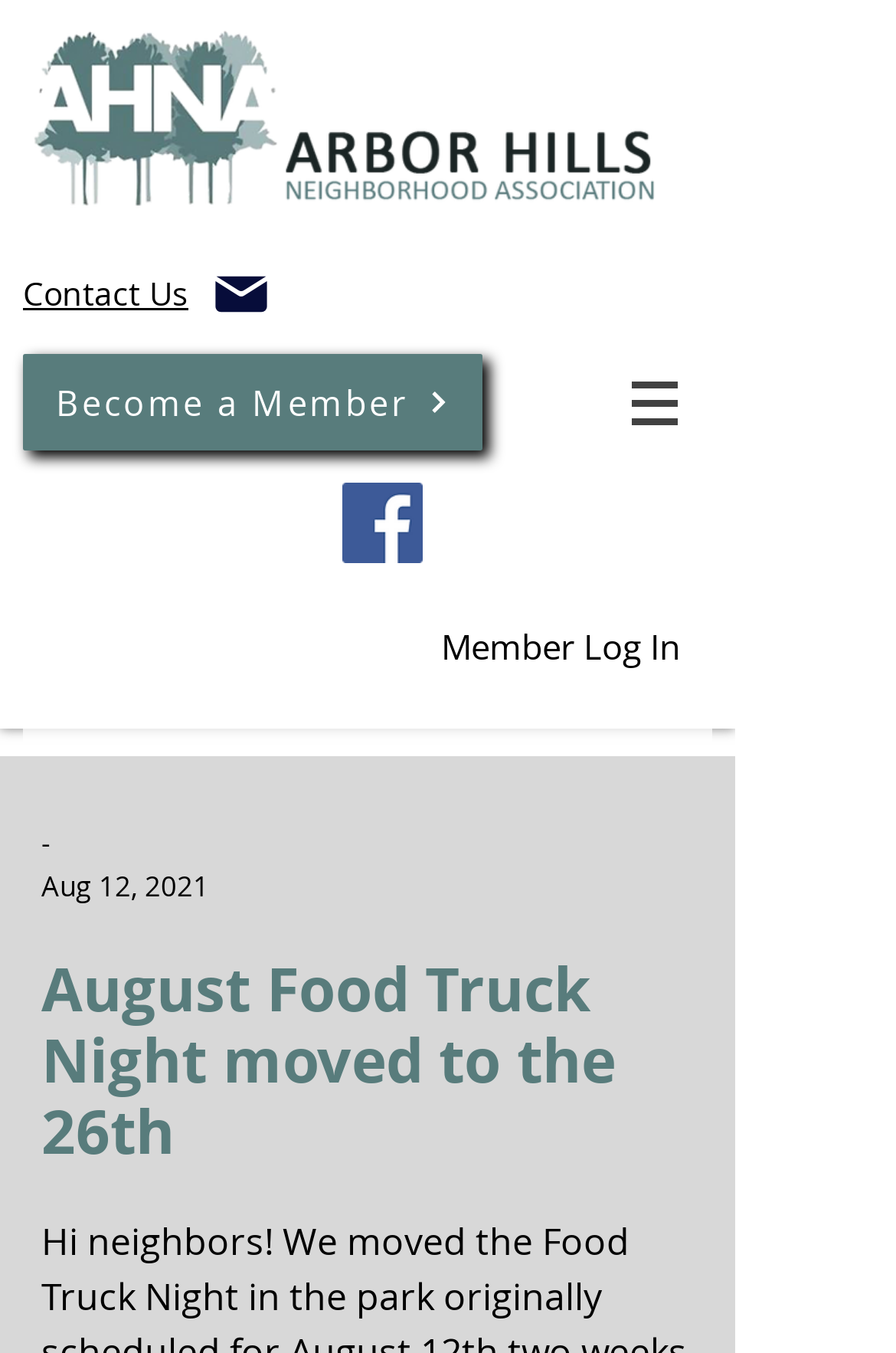What type of image is displayed at the top of the webpage?
Provide an in-depth and detailed explanation in response to the question.

I found the answer by looking at the top of the webpage, where a link and an image with the same bounding box coordinates are located. The image is labeled as 'Long-Logo.png', indicating that it is a logo image.